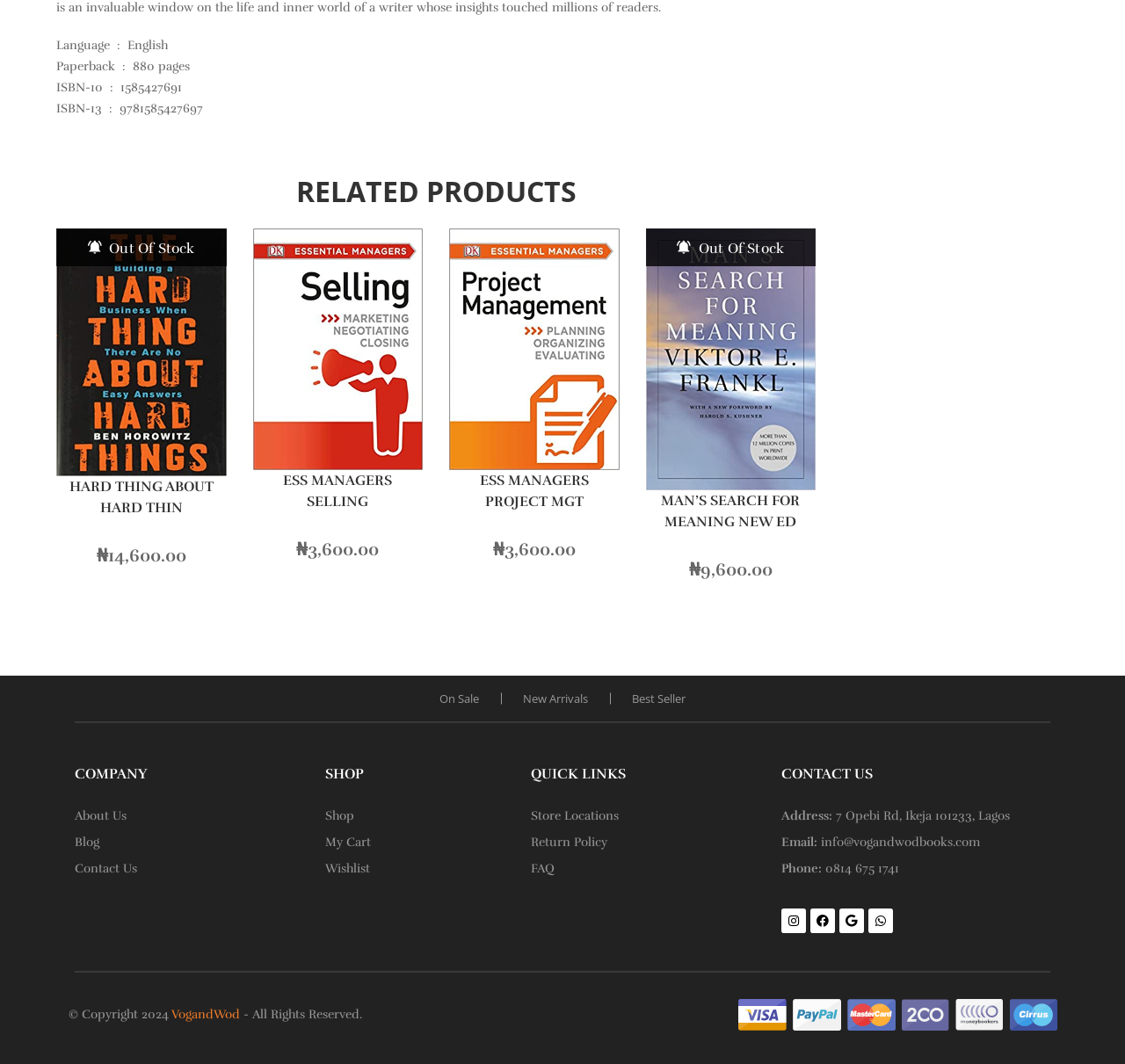Provide the bounding box coordinates of the HTML element described by the text: "HARD THING ABOUT HARD THIN". The coordinates should be in the format [left, top, right, bottom] with values between 0 and 1.

[0.05, 0.447, 0.201, 0.485]